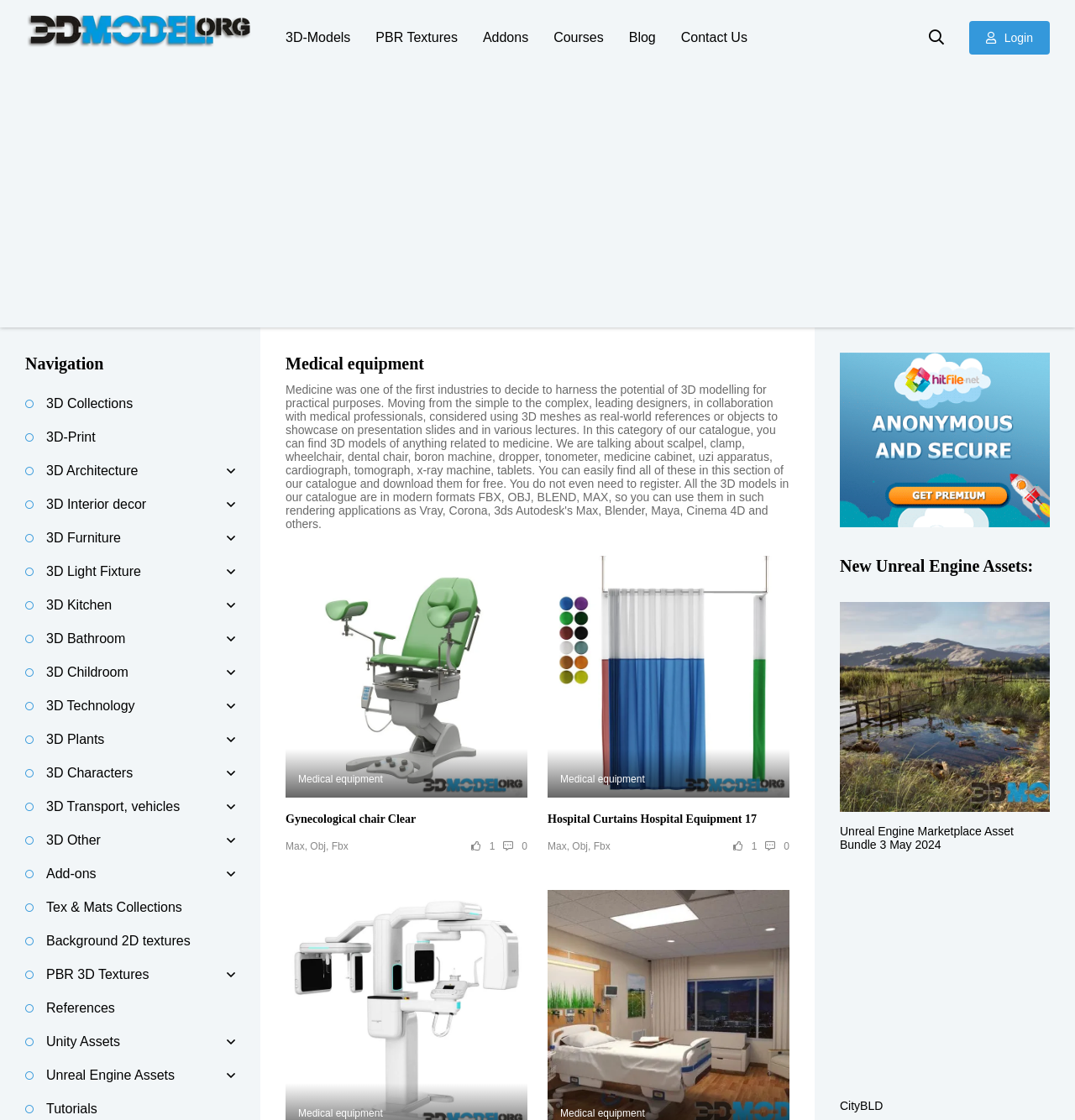Please identify the bounding box coordinates of the element on the webpage that should be clicked to follow this instruction: "Click on the 'Armchair' link". The bounding box coordinates should be given as four float numbers between 0 and 1, formatted as [left, top, right, bottom].

[0.199, 0.488, 0.387, 0.523]